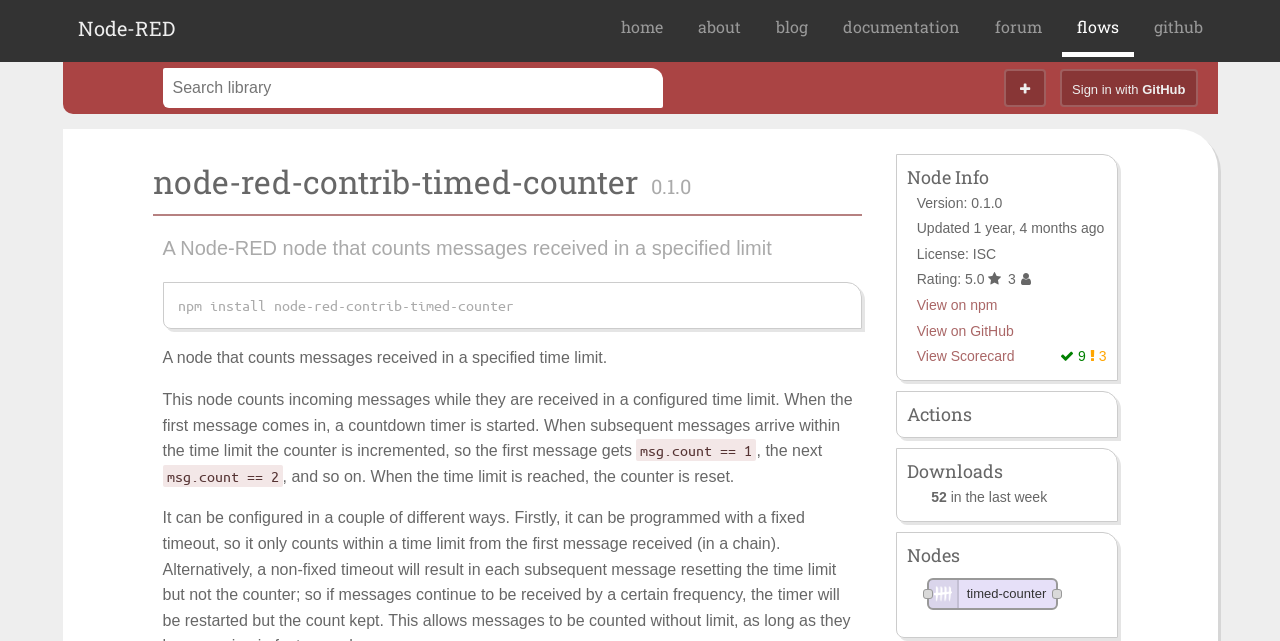How many downloads were there in the last week?
Kindly offer a detailed explanation using the data available in the image.

I found the answer by looking at the heading 'Downloads' and the StaticText '52' underneath it, which suggests that there were 52 downloads in the last week.